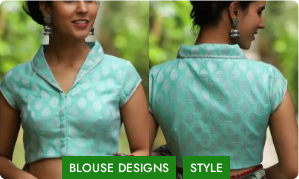Please answer the following question using a single word or phrase: What type of neckline does the blouse have?

Collared